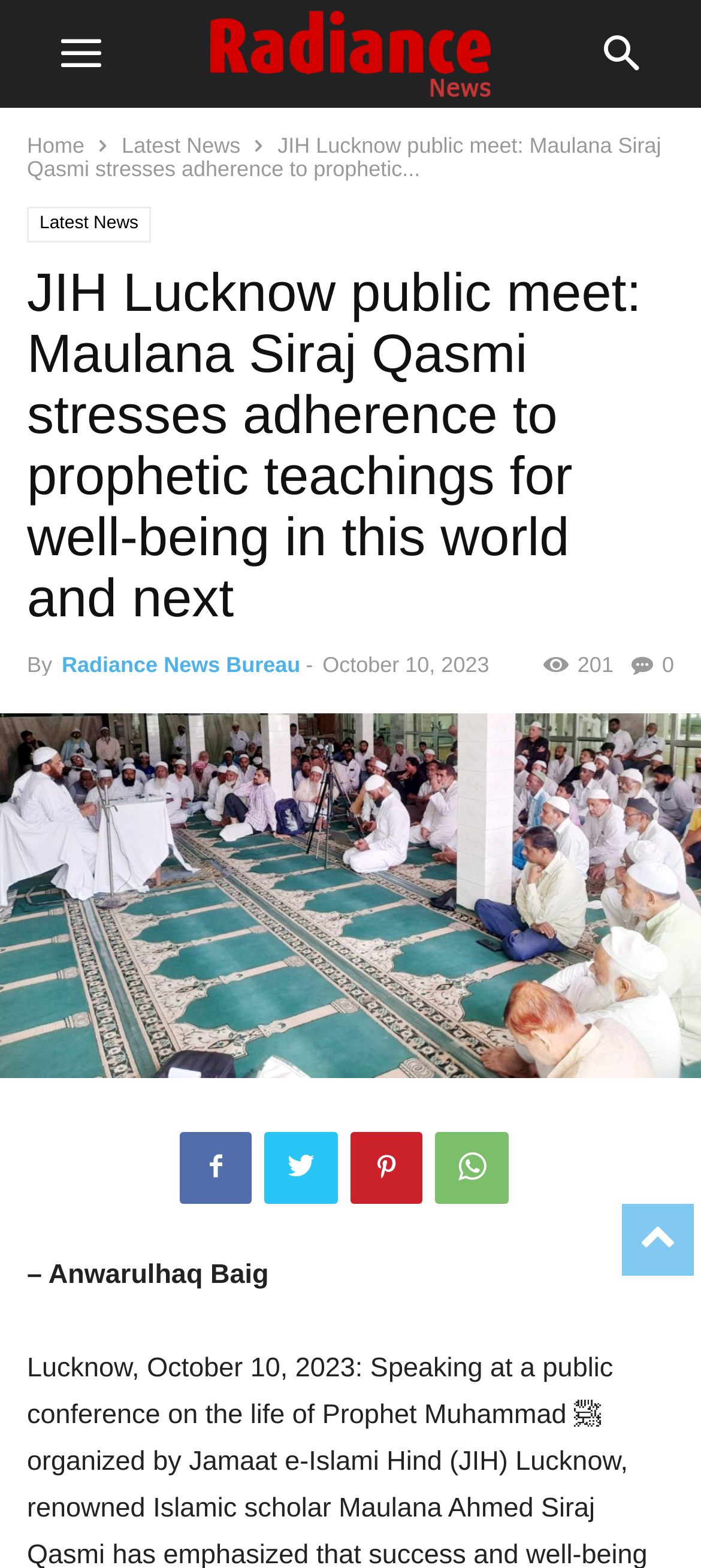Please answer the following question using a single word or phrase: 
What is the date of the public conference?

October 10, 2023